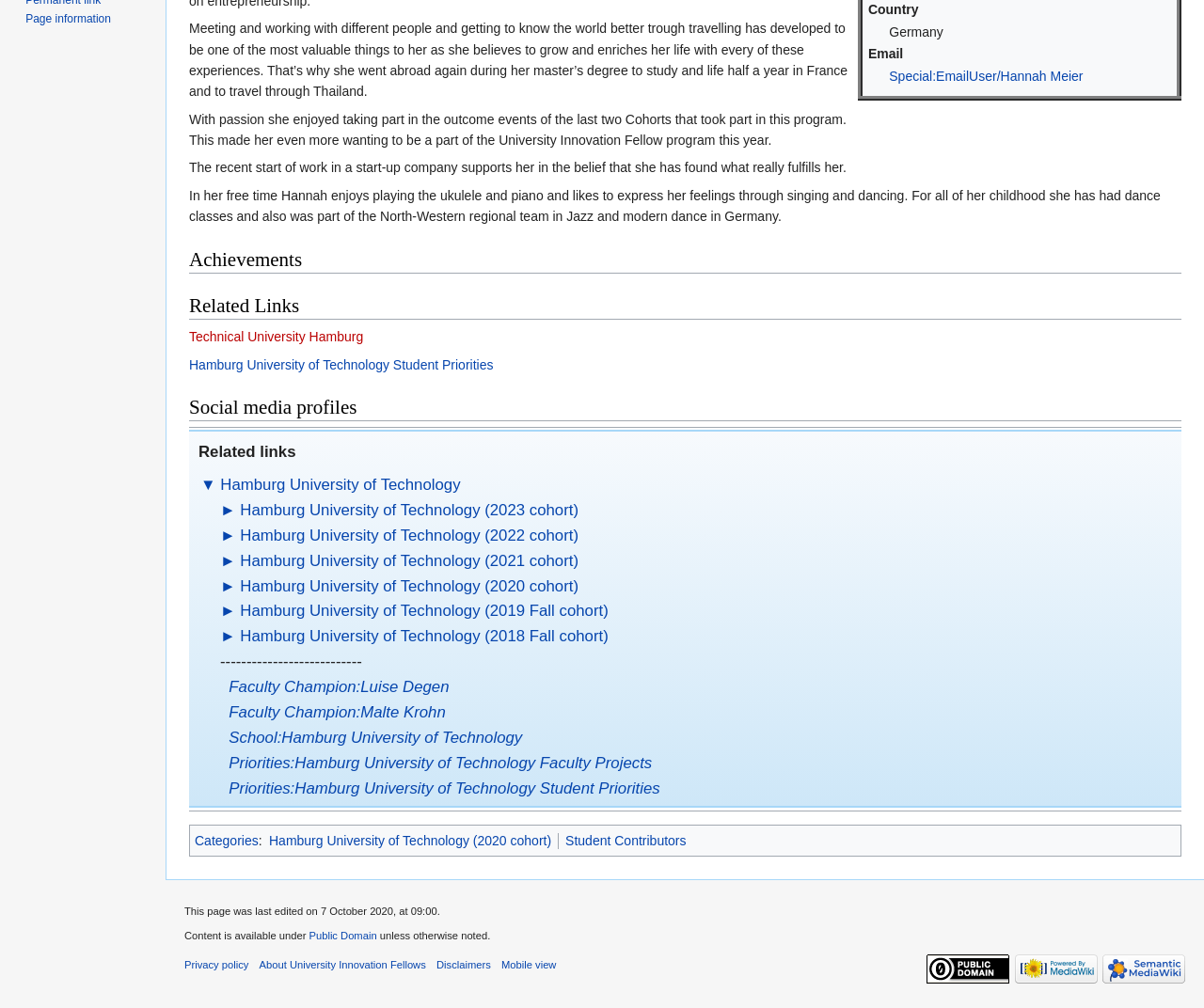Find and provide the bounding box coordinates for the UI element described with: "Wix.com".

None